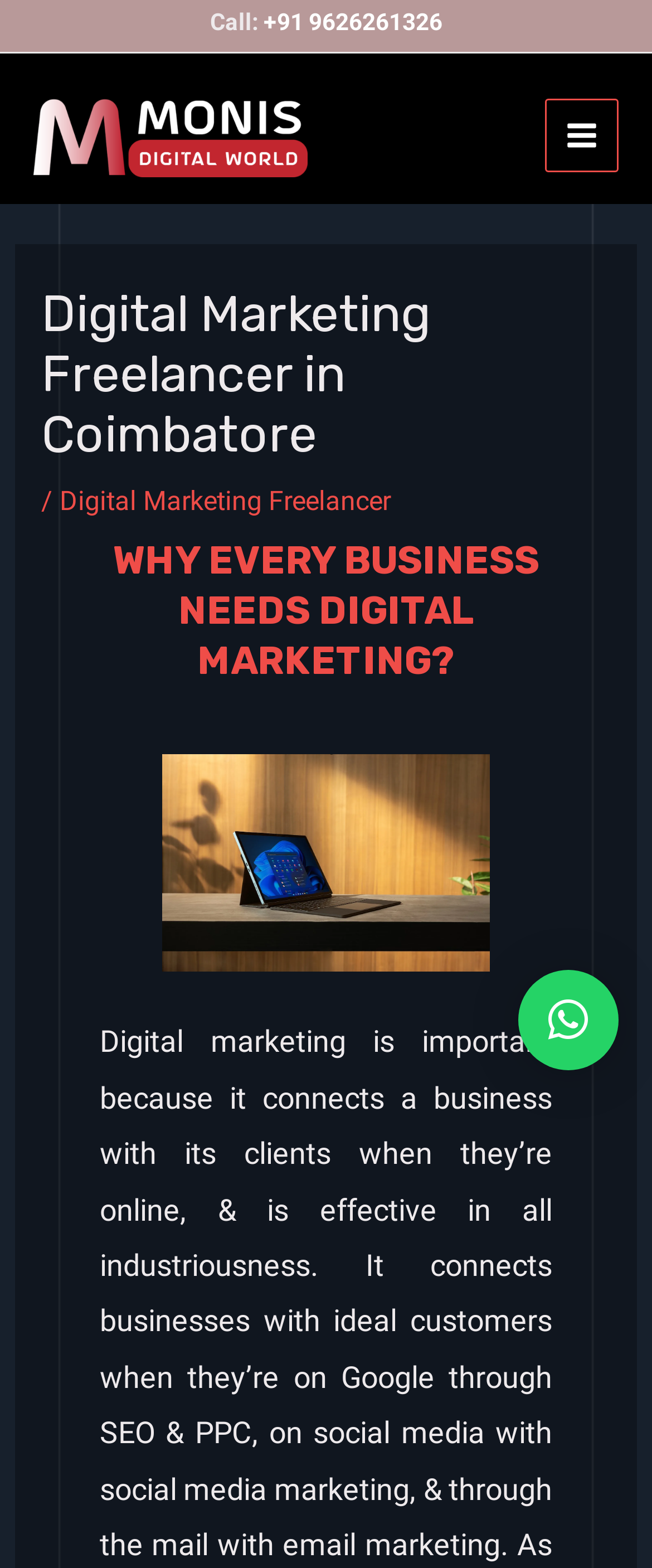What is the purpose of the button at the top-right corner?
Please use the image to provide a one-word or short phrase answer.

MAIN MENU